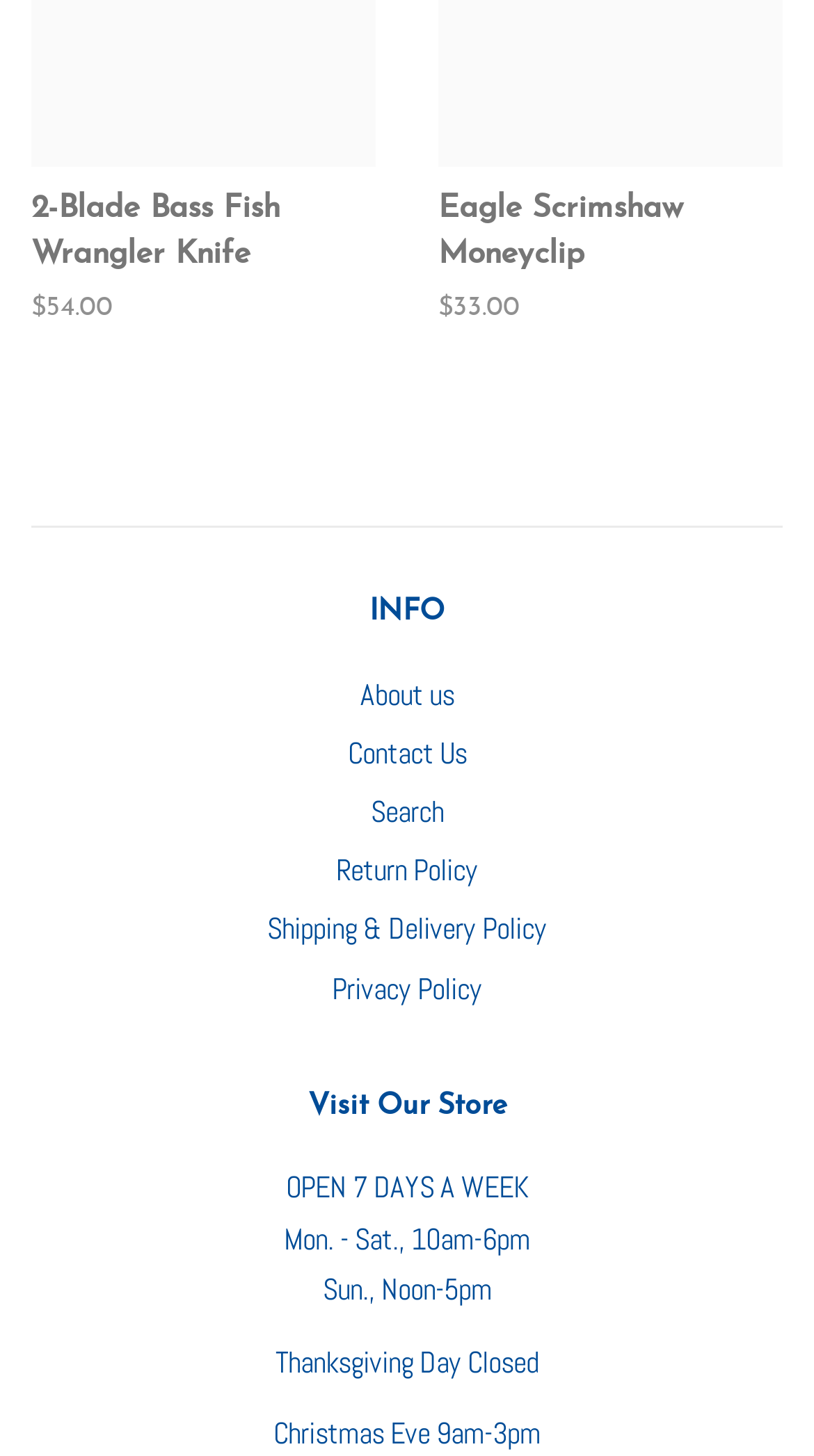What is the first link on the webpage?
Based on the image, respond with a single word or phrase.

About us